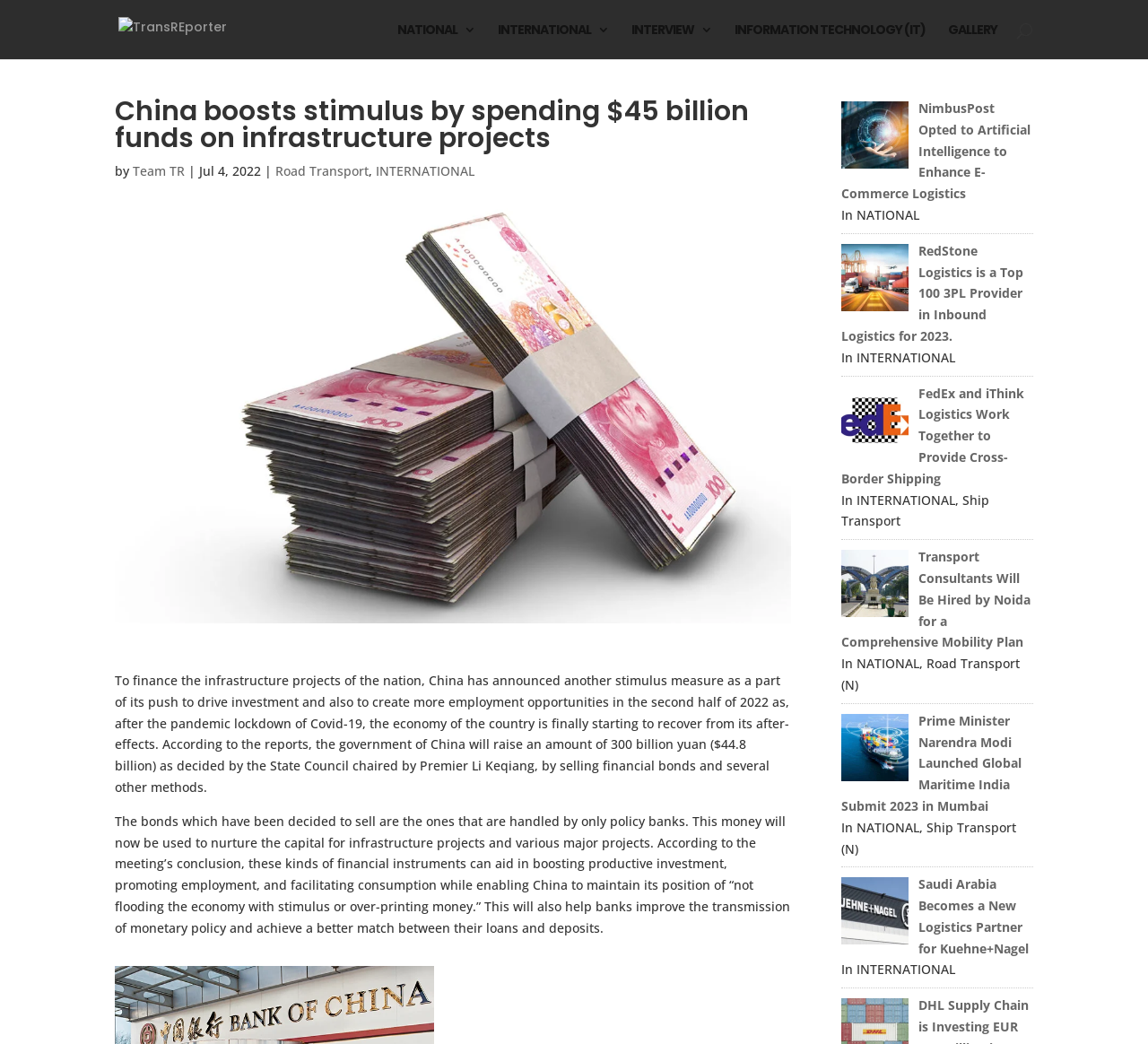Show the bounding box coordinates of the element that should be clicked to complete the task: "Click on TransREporter link".

[0.103, 0.019, 0.198, 0.036]